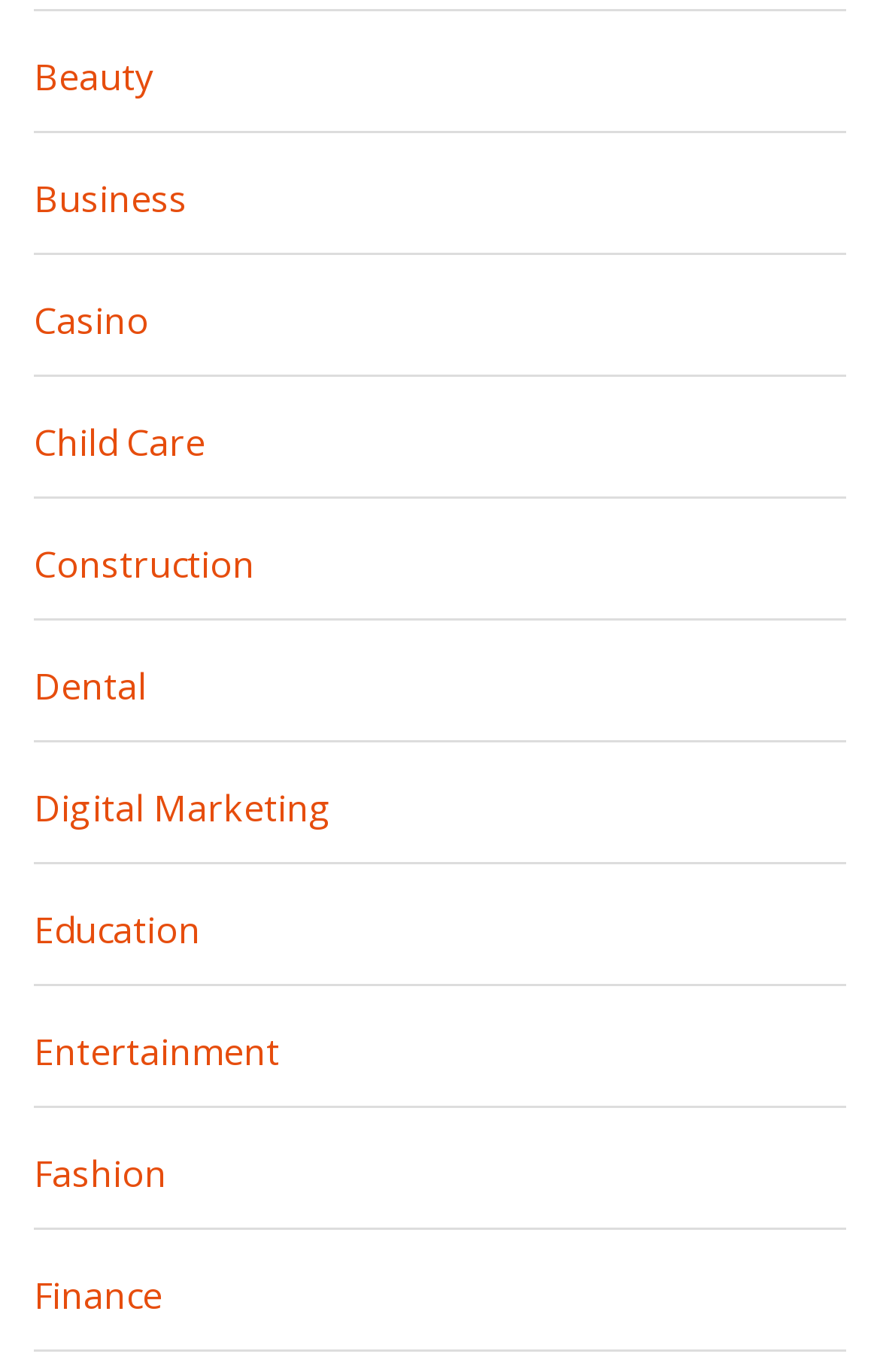Using the provided element description: "Digital Marketing", determine the bounding box coordinates of the corresponding UI element in the screenshot.

[0.038, 0.571, 0.377, 0.607]